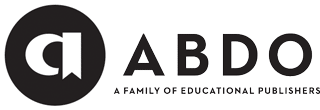Offer a detailed explanation of what is happening in the image.

The image showcases the logo of ABDO, a family of educational publishers. The design features a circular emblem with a stylized 'A' in the foreground, accompanied by the name "ABDO" prominently displayed in bold lettering. Below the name, the phrase "A FAMILY OF EDUCATIONAL PUBLISHERS" denotes the company's focus on creating educational content. This branding emphasizes ABDO's commitment to providing quality resources that support learning and literacy for various audiences. The overall aesthetic of the logo conveys professionalism and trust in the field of educational publishing.